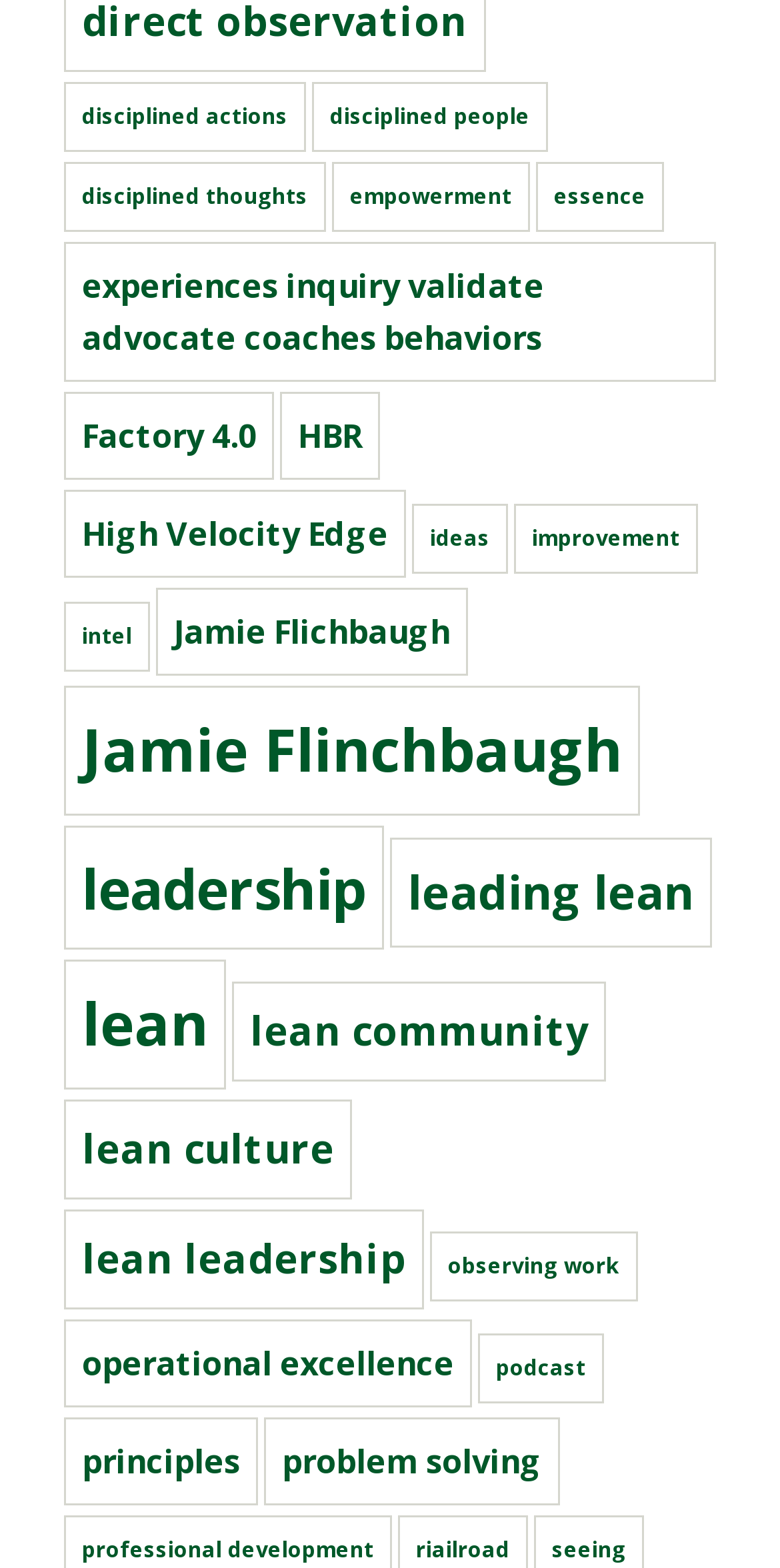Can you determine the bounding box coordinates of the area that needs to be clicked to fulfill the following instruction: "listen to the podcast"?

[0.613, 0.851, 0.774, 0.895]